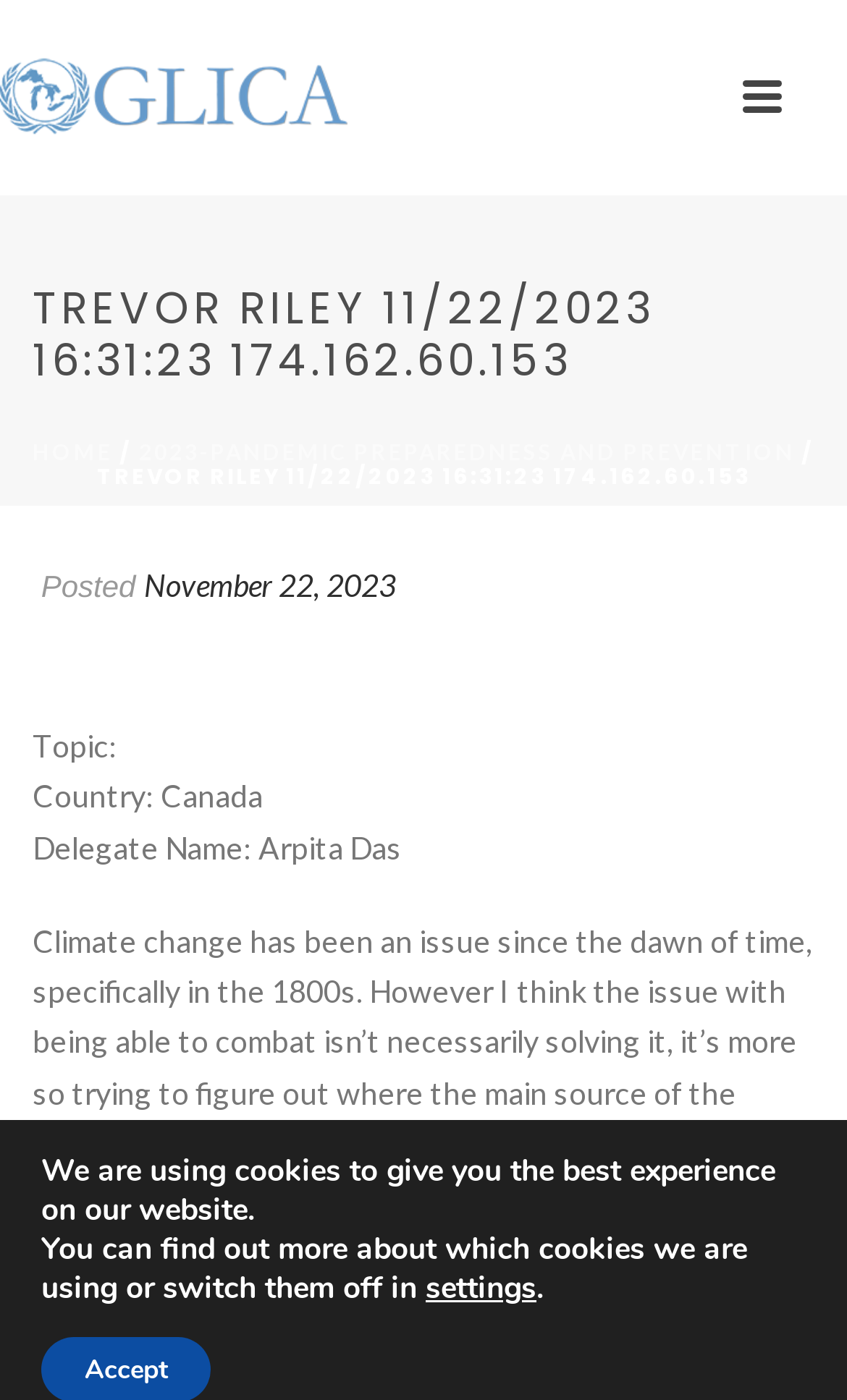What is the name of the organization?
Examine the webpage screenshot and provide an in-depth answer to the question.

The name of the organization can be found in the top-left corner of the webpage, where it is mentioned as 'Great Lakes Invitational Conference Association'.